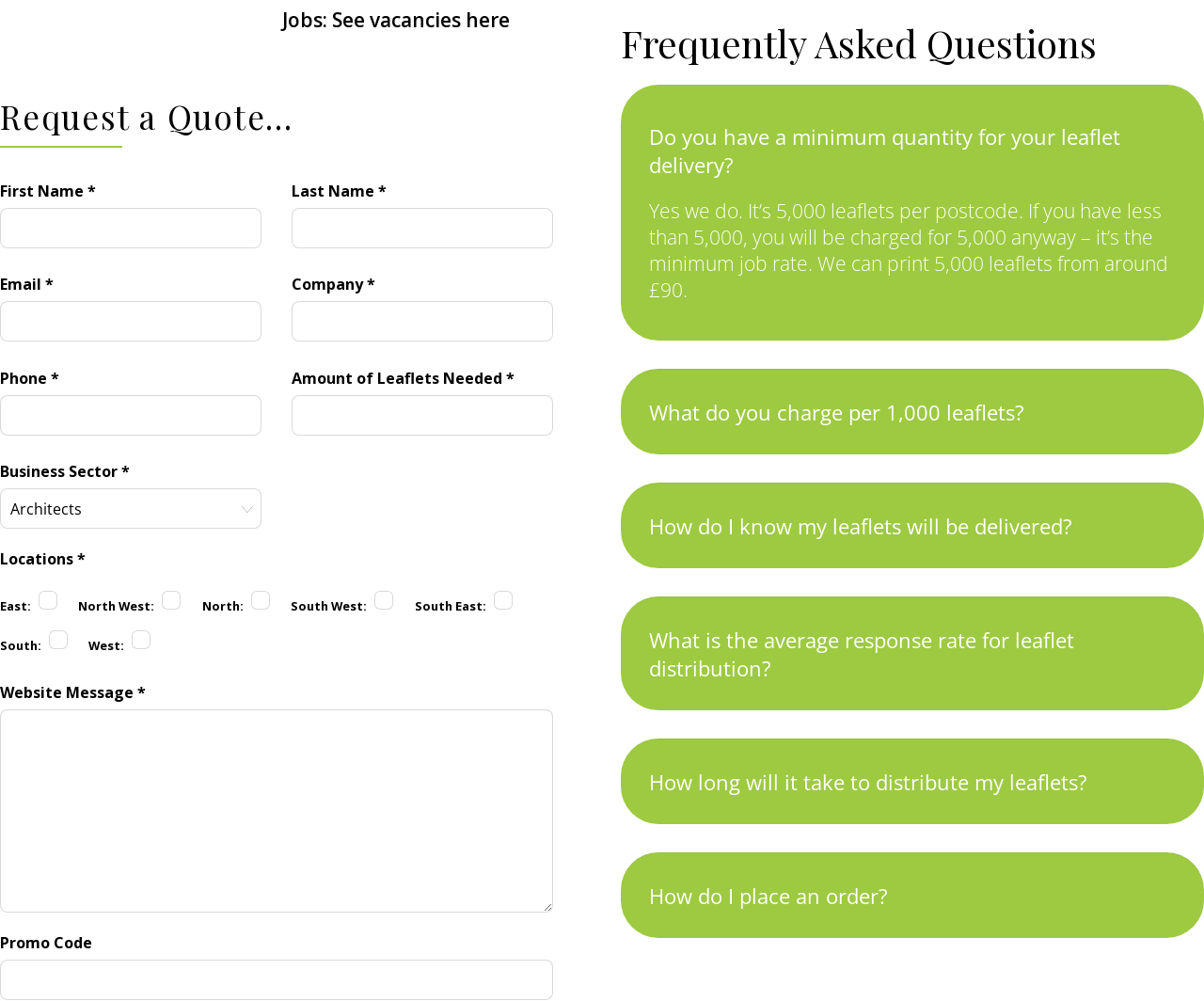Please study the image and answer the question comprehensively:
How many FAQs are listed on the webpage?

The webpage lists 6 FAQs, which are 'Do you have a minimum quantity for your leaflet delivery?', 'What do you charge per 1,000 leaflets?', 'How do I know my leaflets will be delivered?', 'What is the average response rate for leaflet distribution?', 'How long will it take to distribute my leaflets?', and 'How do I place an order?'.